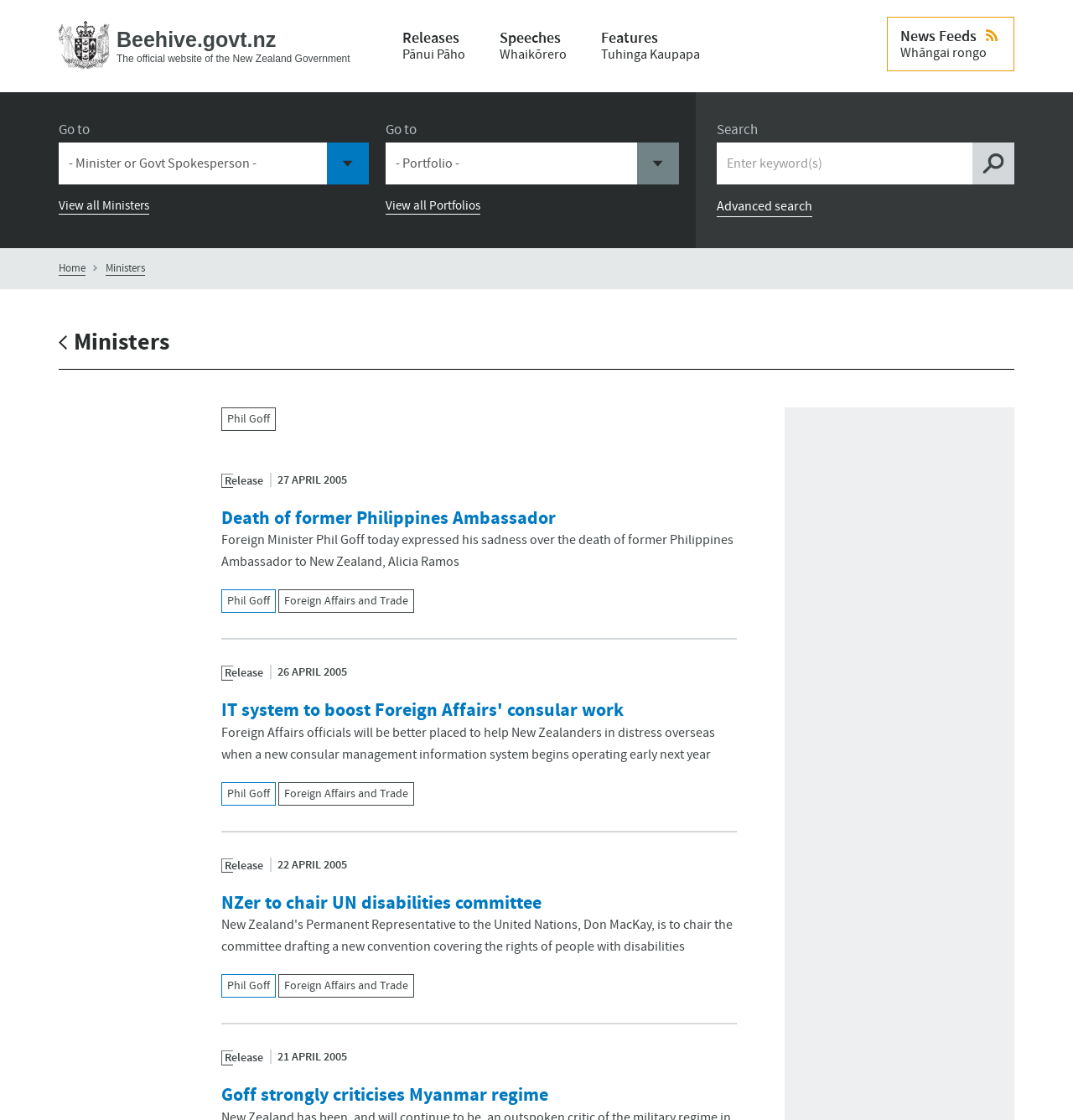Respond to the following query with just one word or a short phrase: 
What is the name of the current minister?

Phil Goff